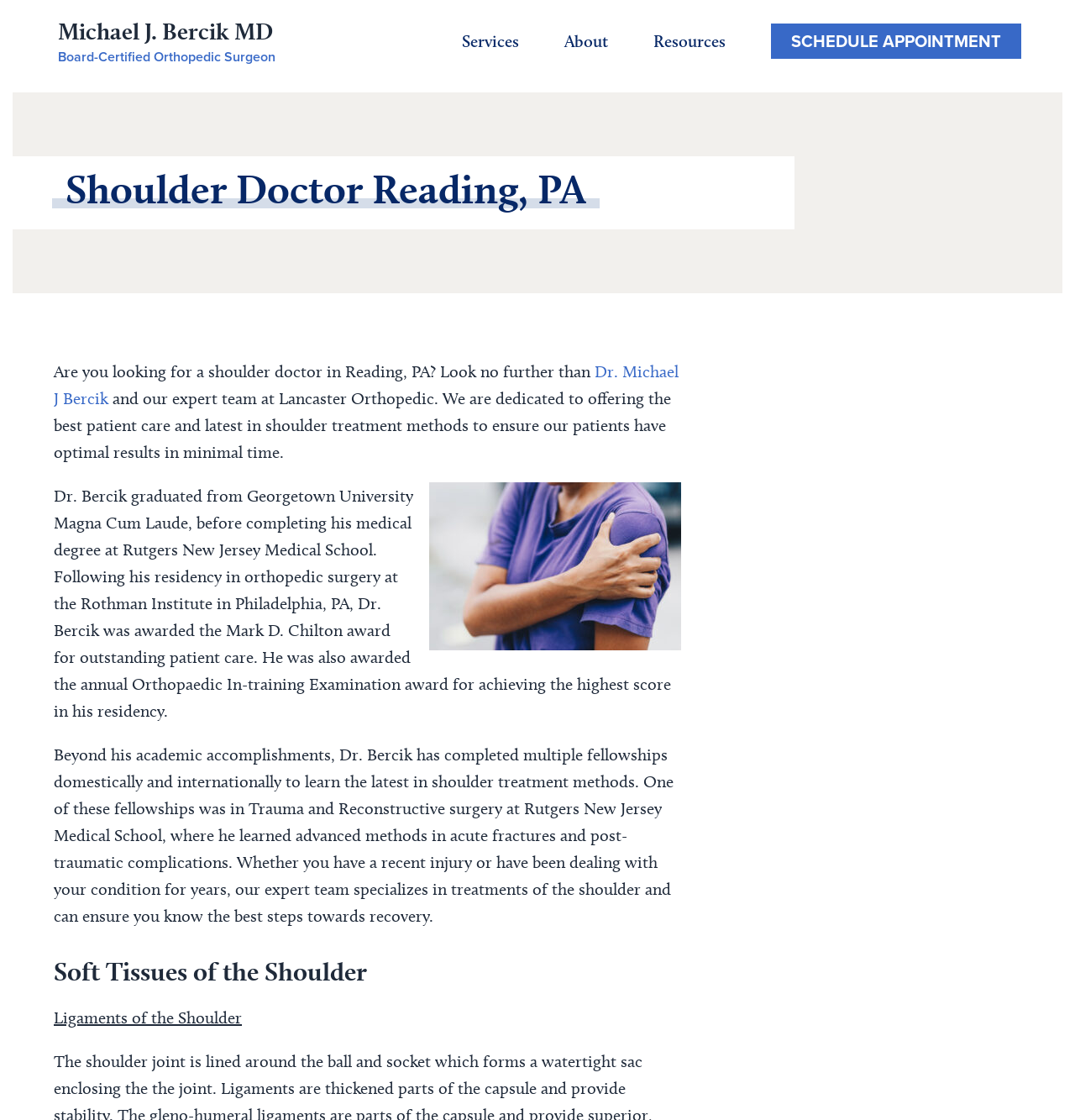Your task is to extract the text of the main heading from the webpage.

Michael J. Bercik MD